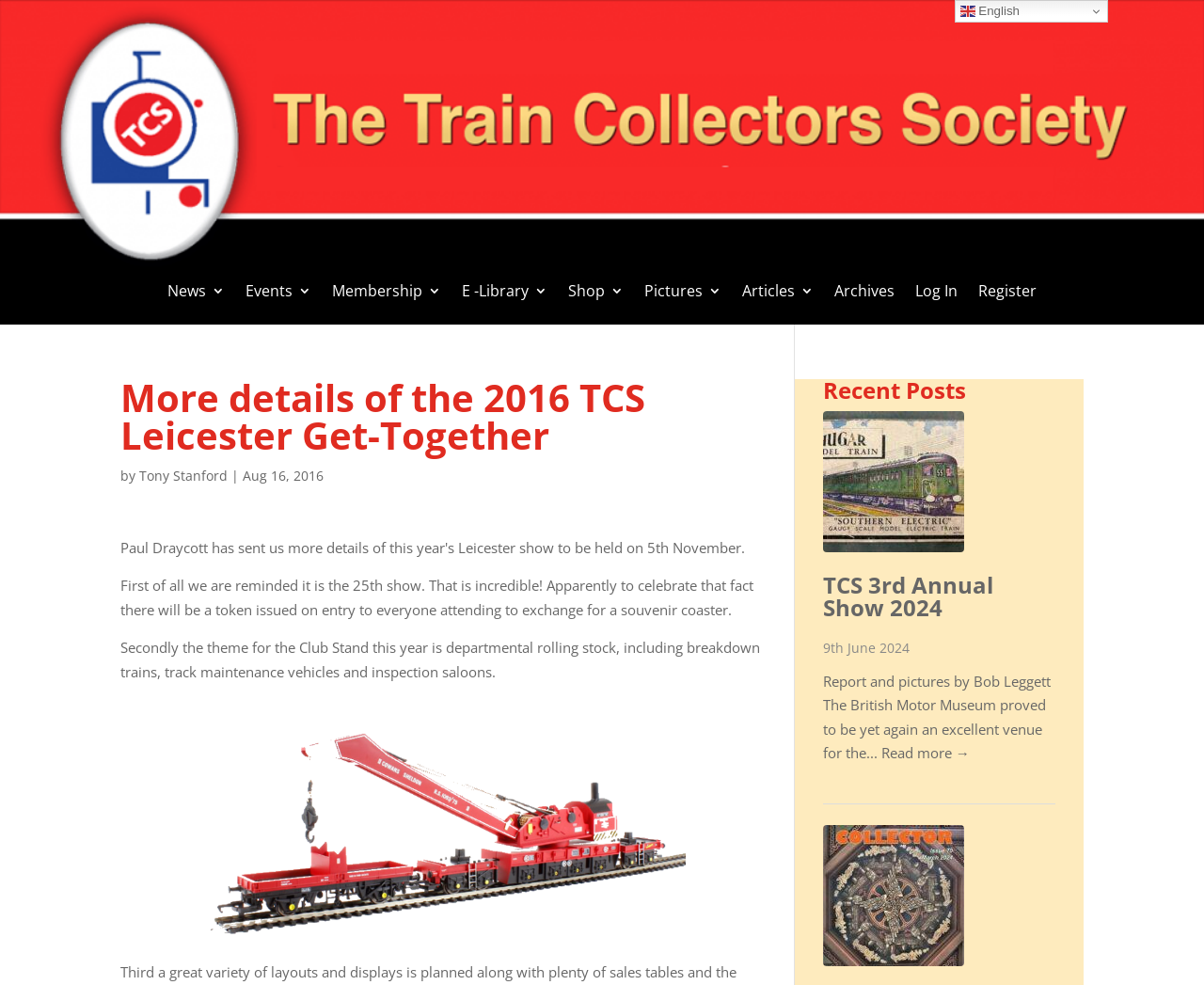What is the name of the event mentioned in the recent posts section?
Refer to the image and respond with a one-word or short-phrase answer.

TCS 3rd Annual Show 2024